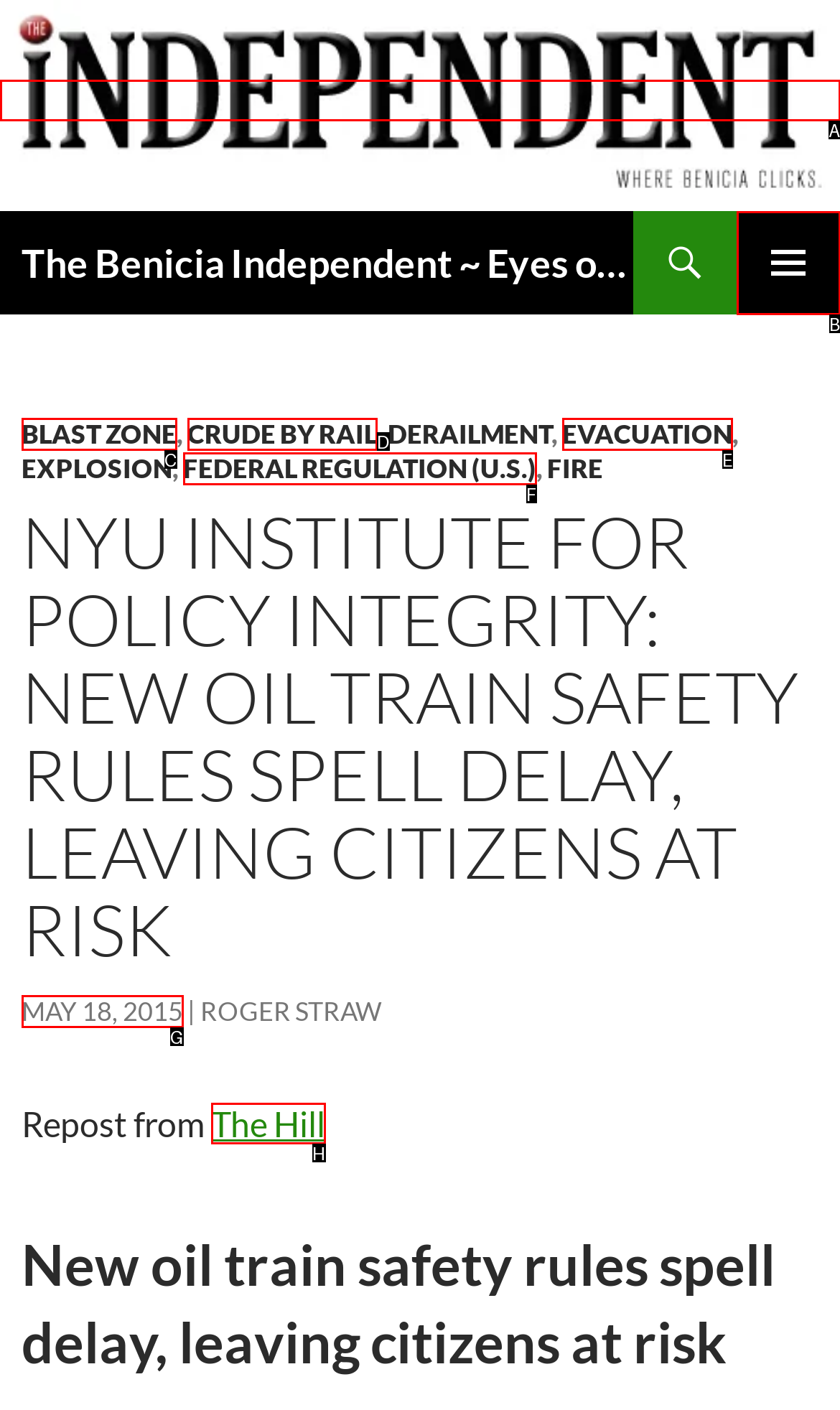Select the letter of the option that corresponds to: Federal Regulation (U.S.)
Provide the letter from the given options.

F